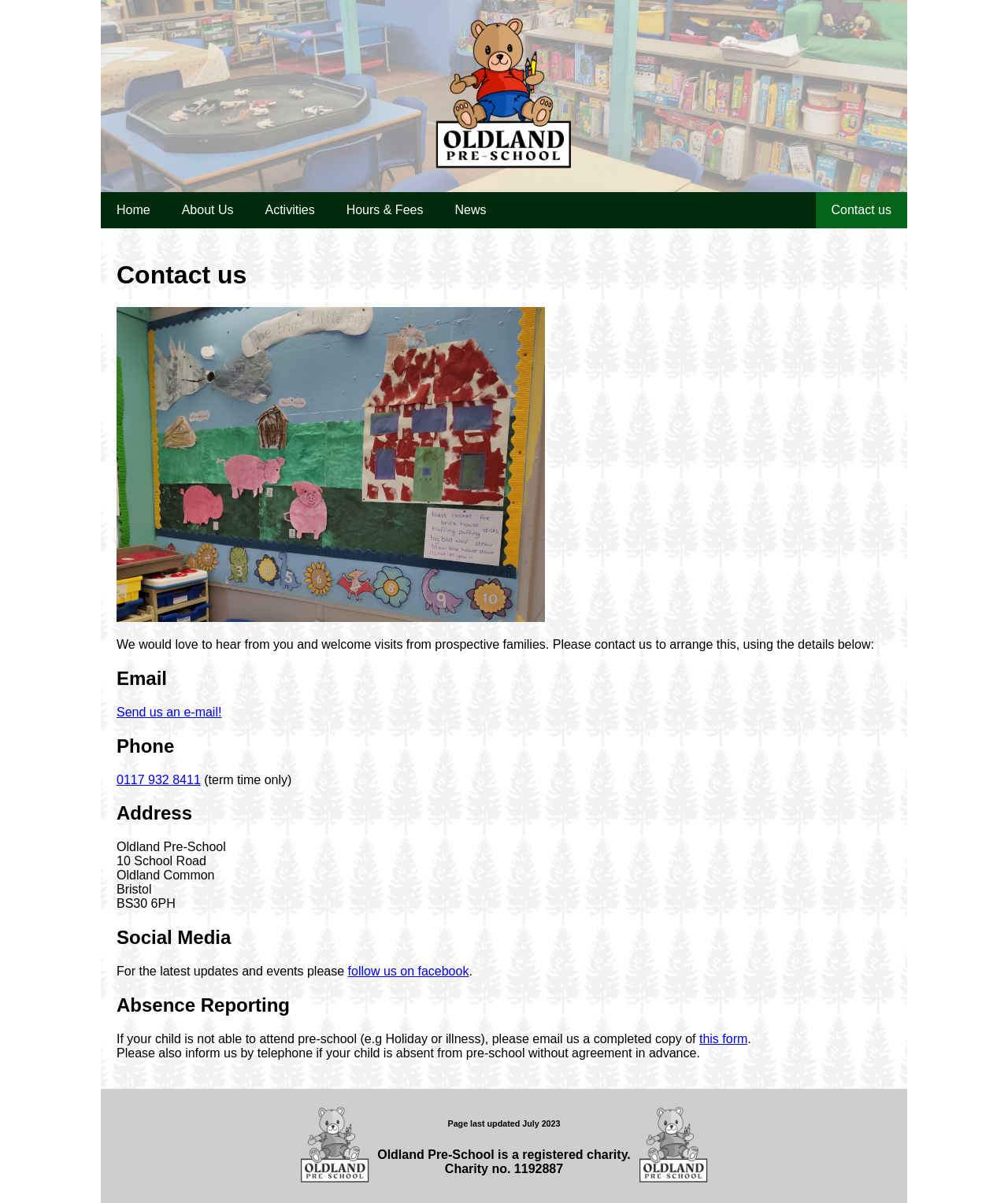Extract the bounding box of the UI element described as: "Contact us".

[0.809, 0.16, 0.9, 0.19]